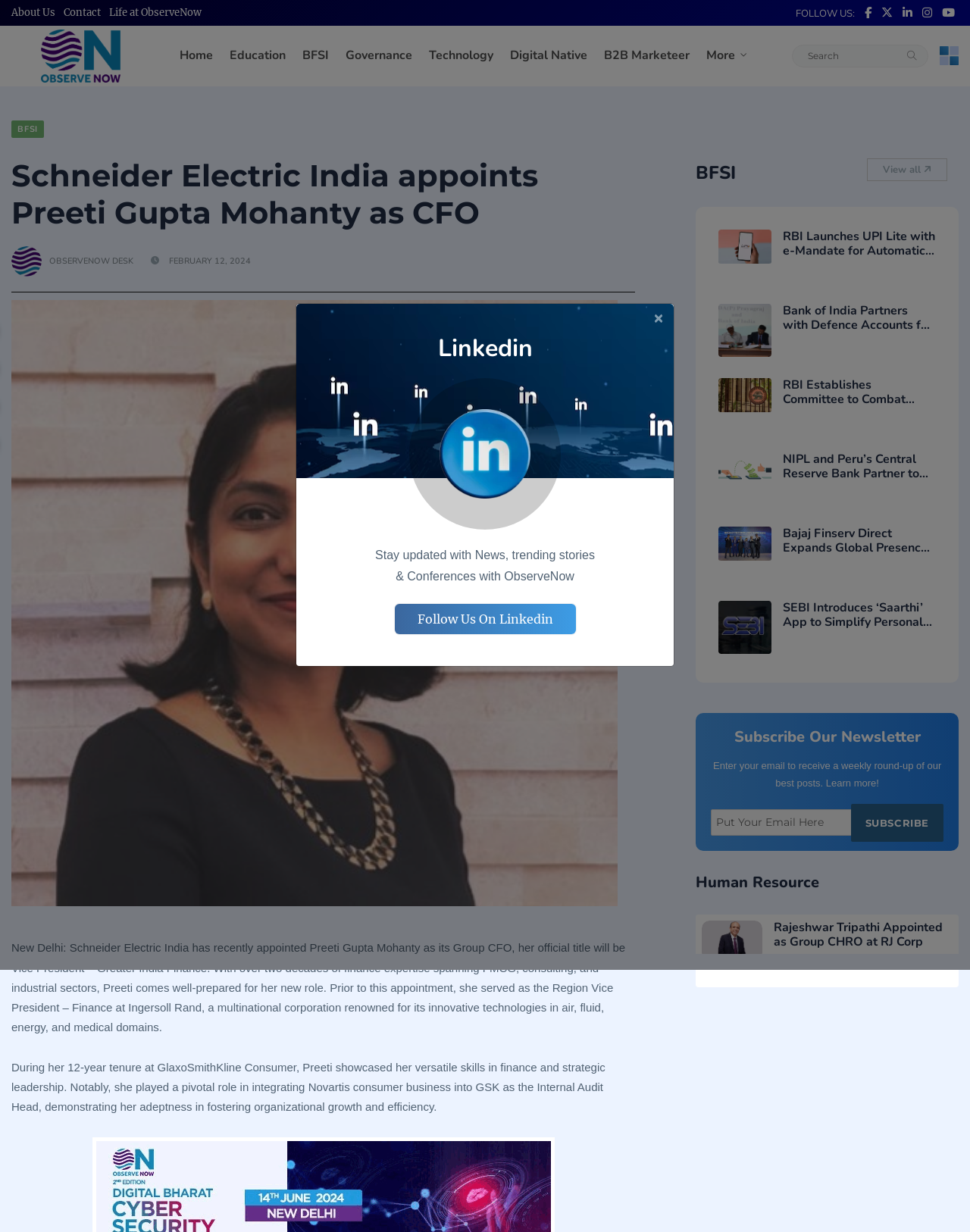What is the purpose of the 'Search' textbox?
Answer the question with just one word or phrase using the image.

To search content